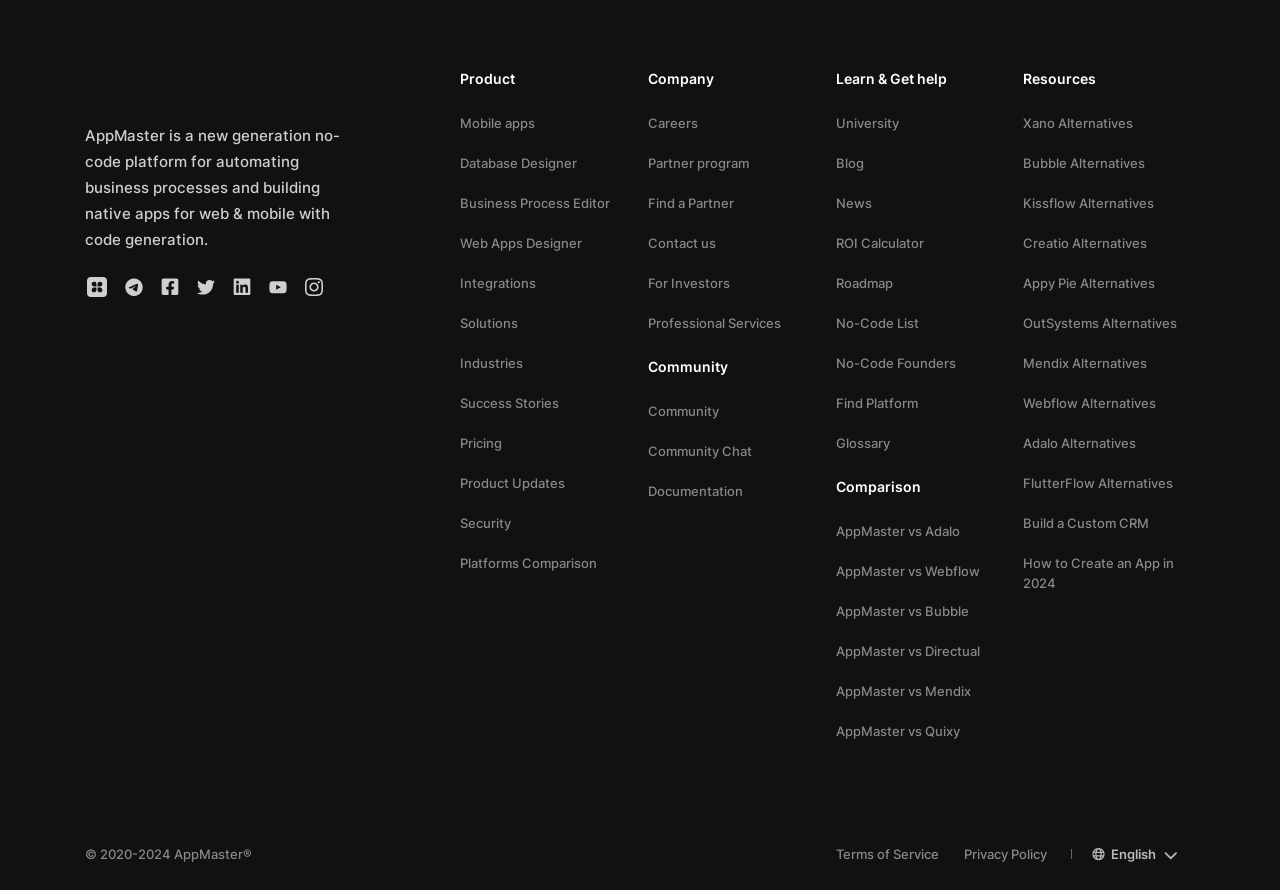Determine the bounding box coordinates for the element that should be clicked to follow this instruction: "Open AppMaster Homepage". The coordinates should be given as four float numbers between 0 and 1, in the format [left, top, right, bottom].

[0.066, 0.078, 0.27, 0.112]